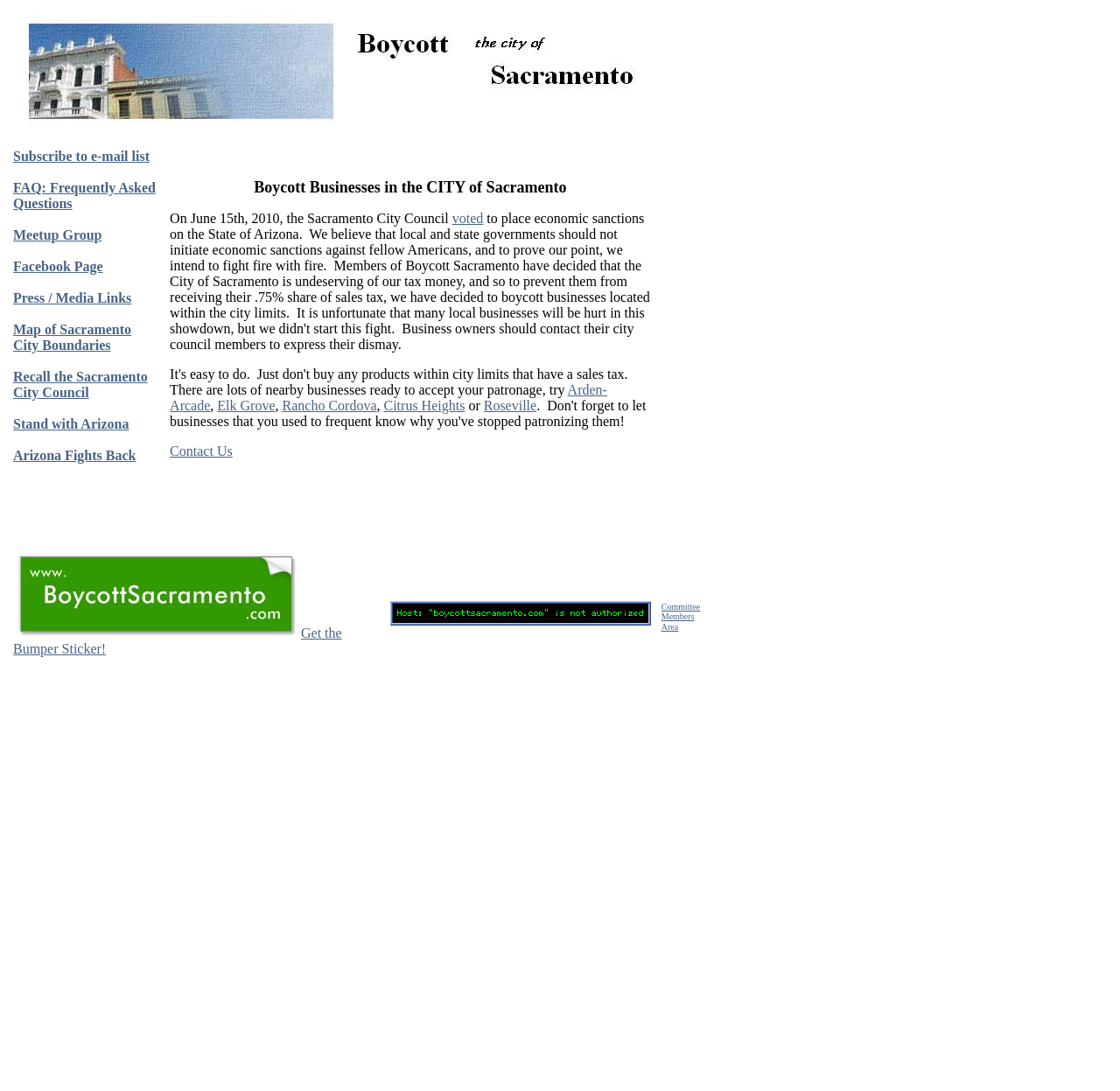Please identify the bounding box coordinates of the area I need to click to accomplish the following instruction: "View FAQ".

[0.012, 0.165, 0.139, 0.193]